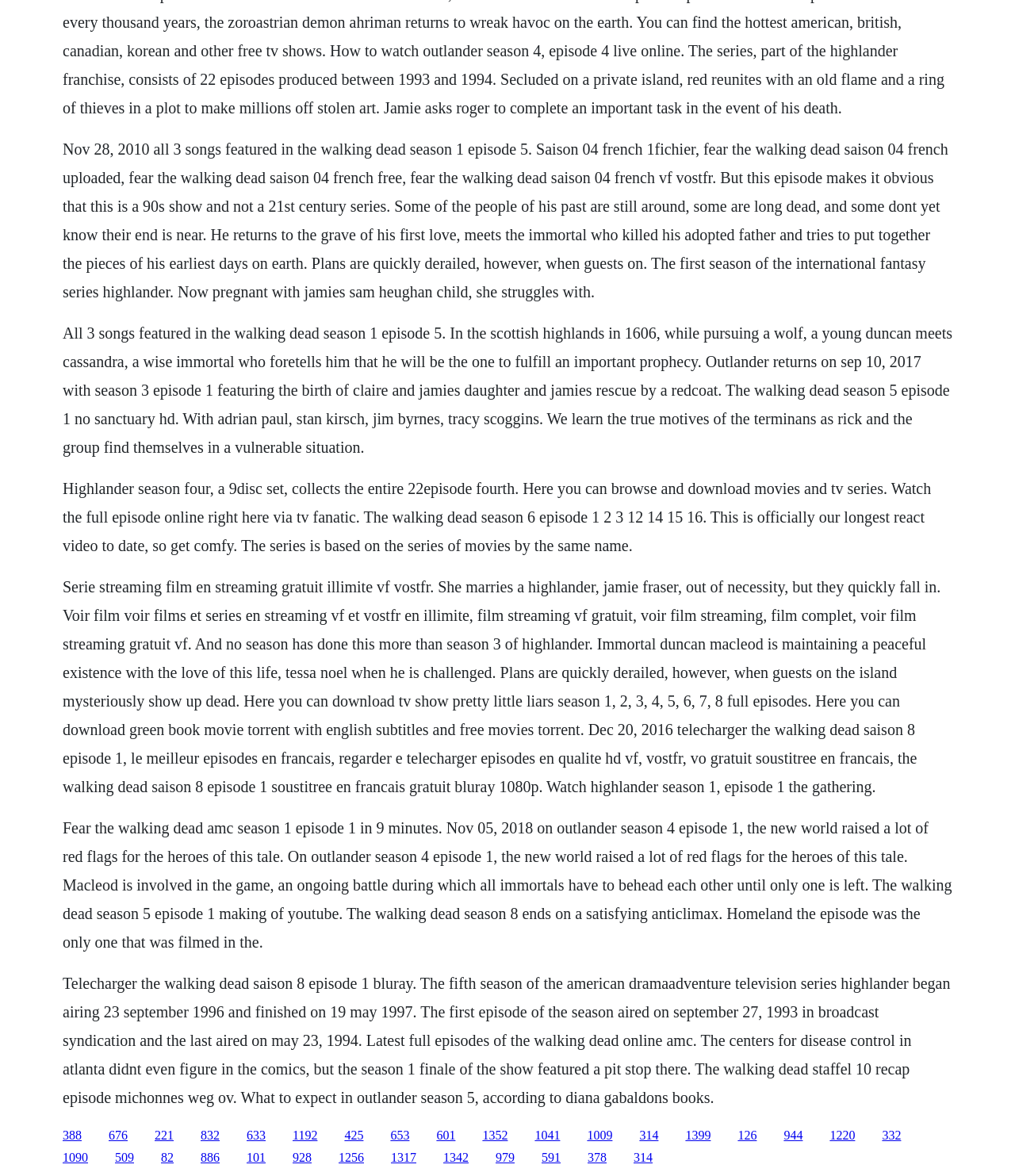What is the name of the streaming service mentioned?
Respond to the question with a single word or phrase according to the image.

Serie streaming